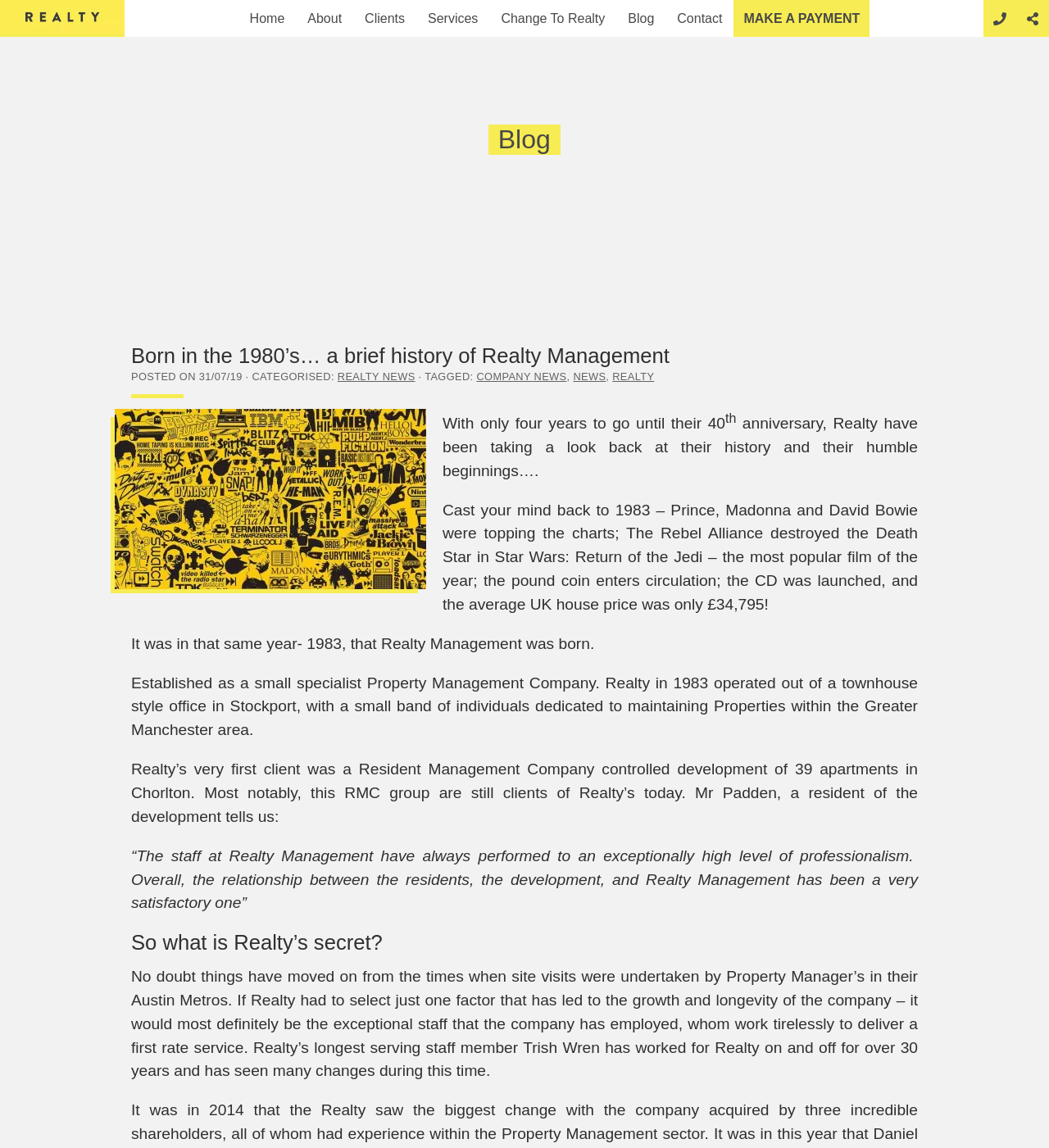Identify the main heading of the webpage and provide its text content.

Born in the 1980’s… a brief history of Realty Management

POSTED ON 31/07/19 · CATEGORISED: REALTY NEWS · TAGGED: COMPANY NEWS, NEWS, REALTY